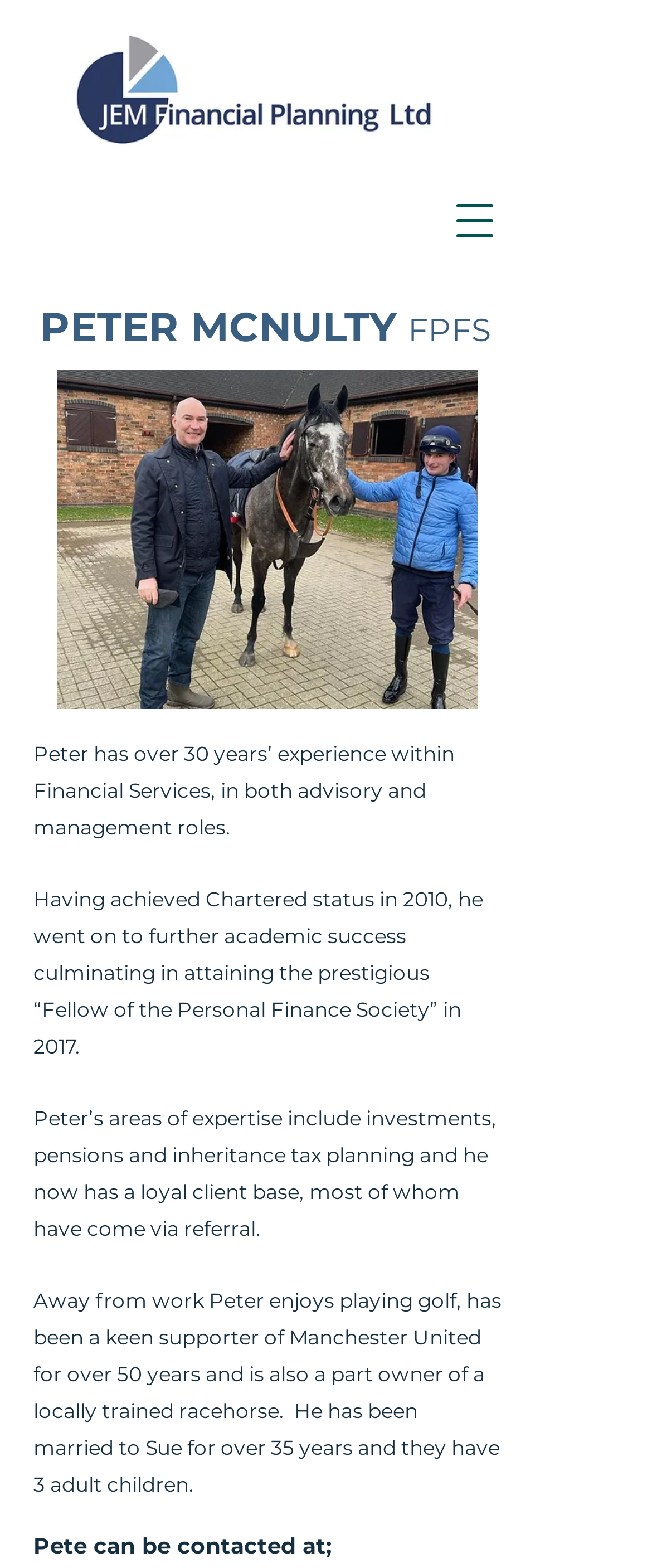Consider the image and give a detailed and elaborate answer to the question: 
How many children does Peter McNulty have?

According to the webpage, Peter has 3 adult children, which suggests that he has a family with three kids.